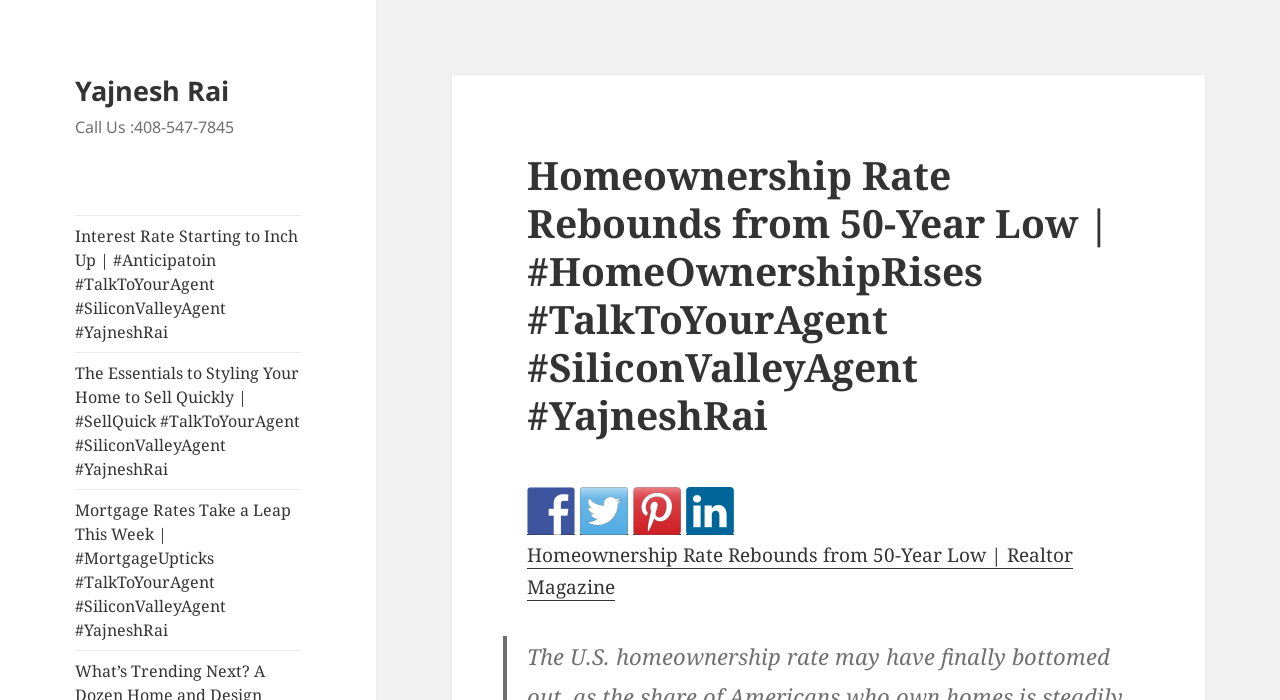How many social media links are present?
Could you answer the question with a detailed and thorough explanation?

There are four social media links present on the webpage, which are Facebook, Twitter, Pinterest, and LinkedIn. These links are located at the bottom of the webpage, below the main heading.